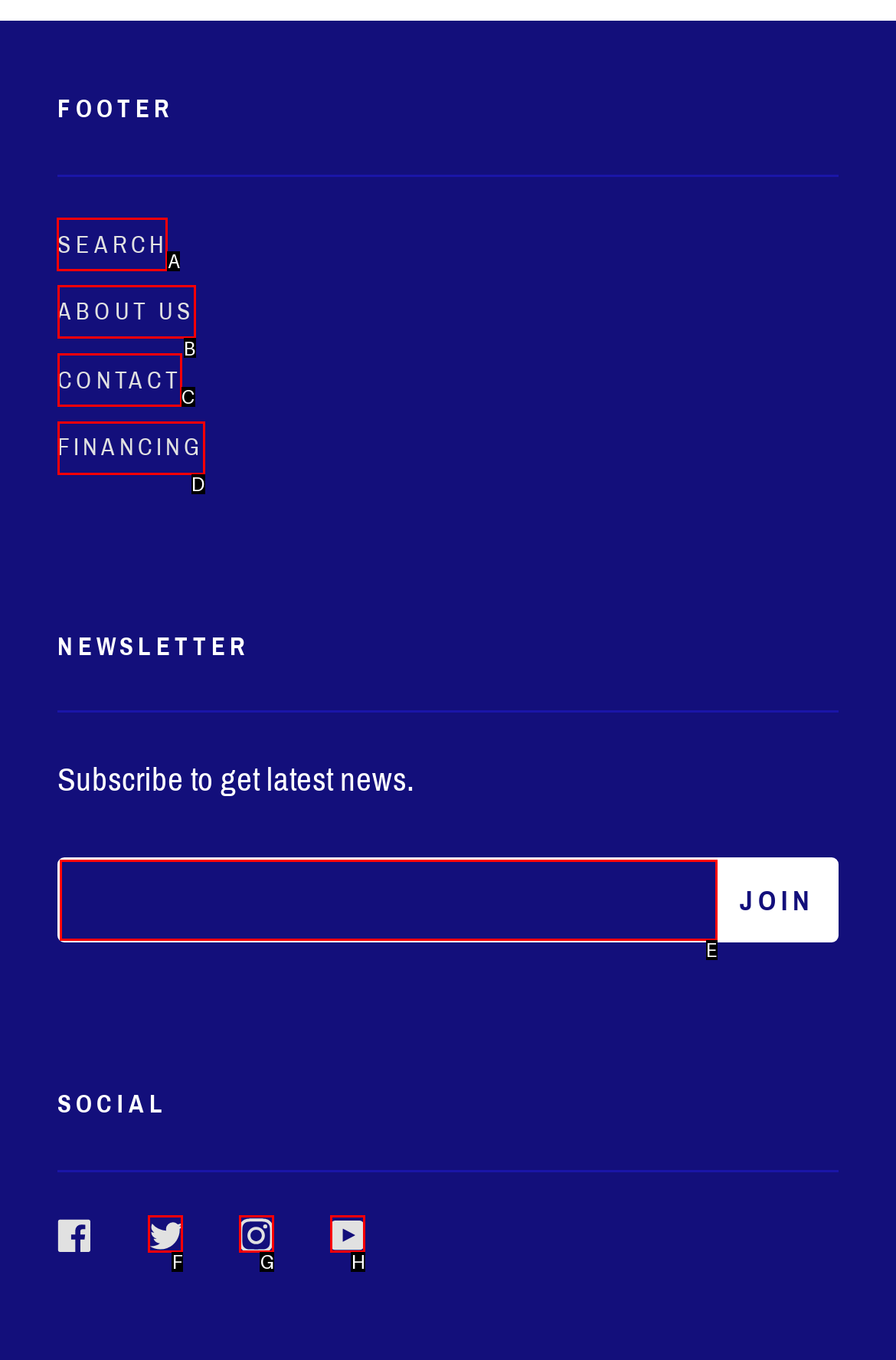Identify the correct HTML element to click for the task: Search for something. Provide the letter of your choice.

A